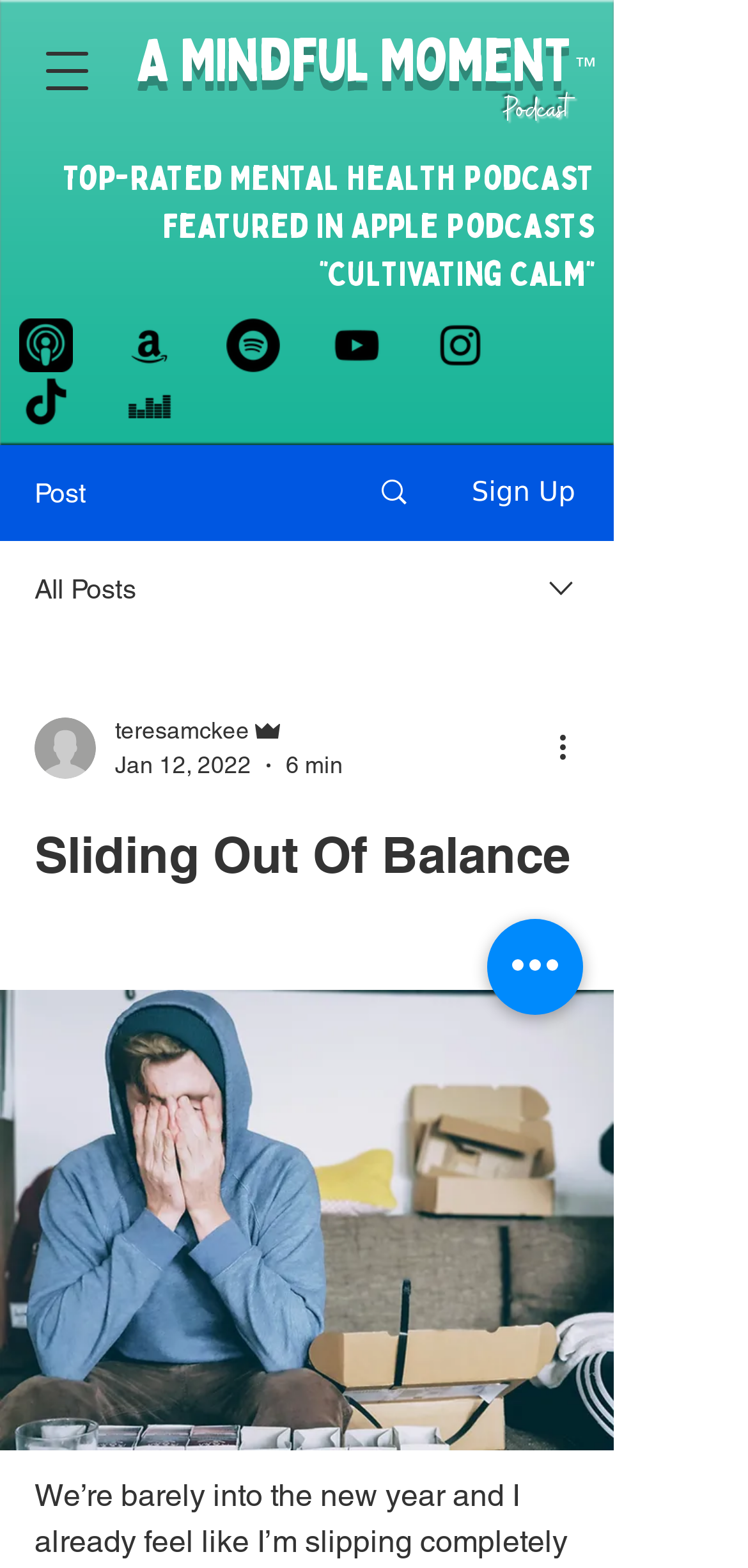Give a one-word or phrase response to the following question: How many buttons are there in the navigation menu?

2